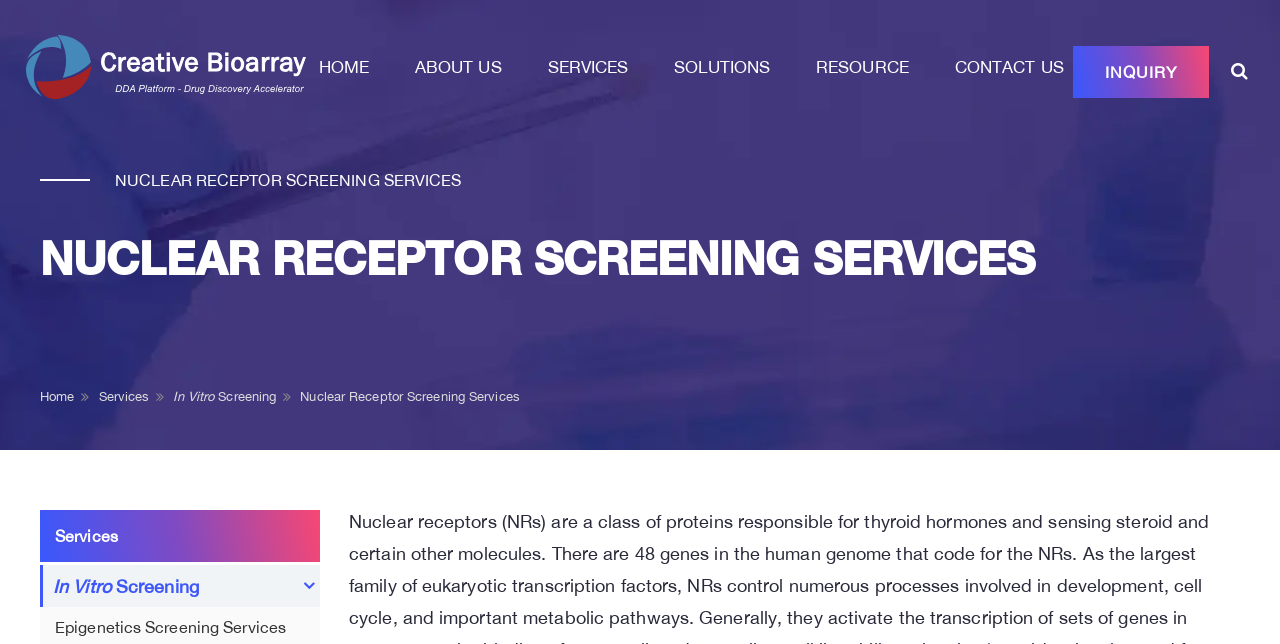Locate the bounding box coordinates of the area to click to fulfill this instruction: "Click the INQUIRY link". The bounding box should be presented as four float numbers between 0 and 1, in the order [left, top, right, bottom].

[0.838, 0.071, 0.944, 0.152]